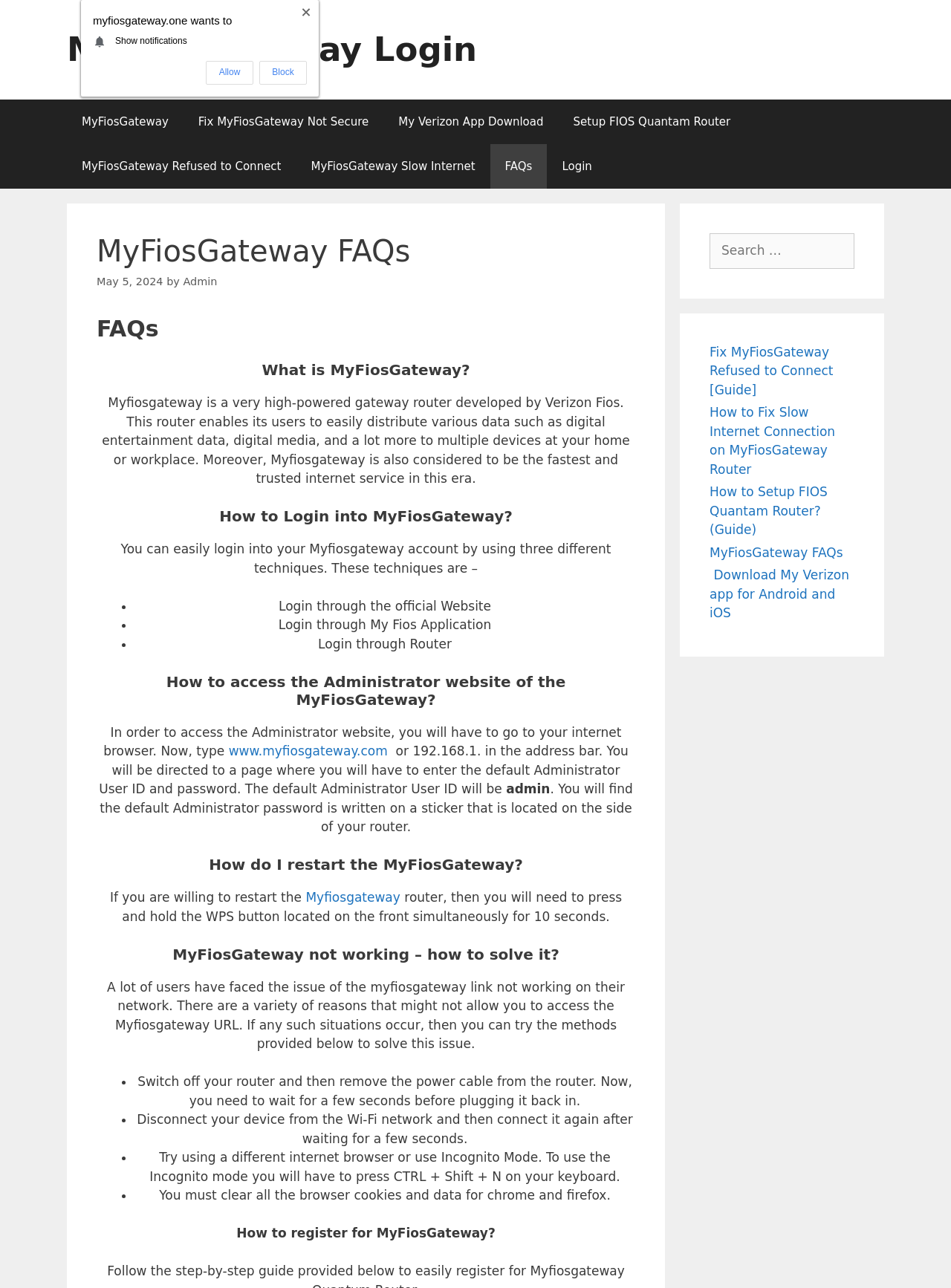Please specify the bounding box coordinates of the clickable region necessary for completing the following instruction: "Like Kelly Stone's comment". The coordinates must consist of four float numbers between 0 and 1, i.e., [left, top, right, bottom].

[0.289, 0.31, 0.314, 0.321]